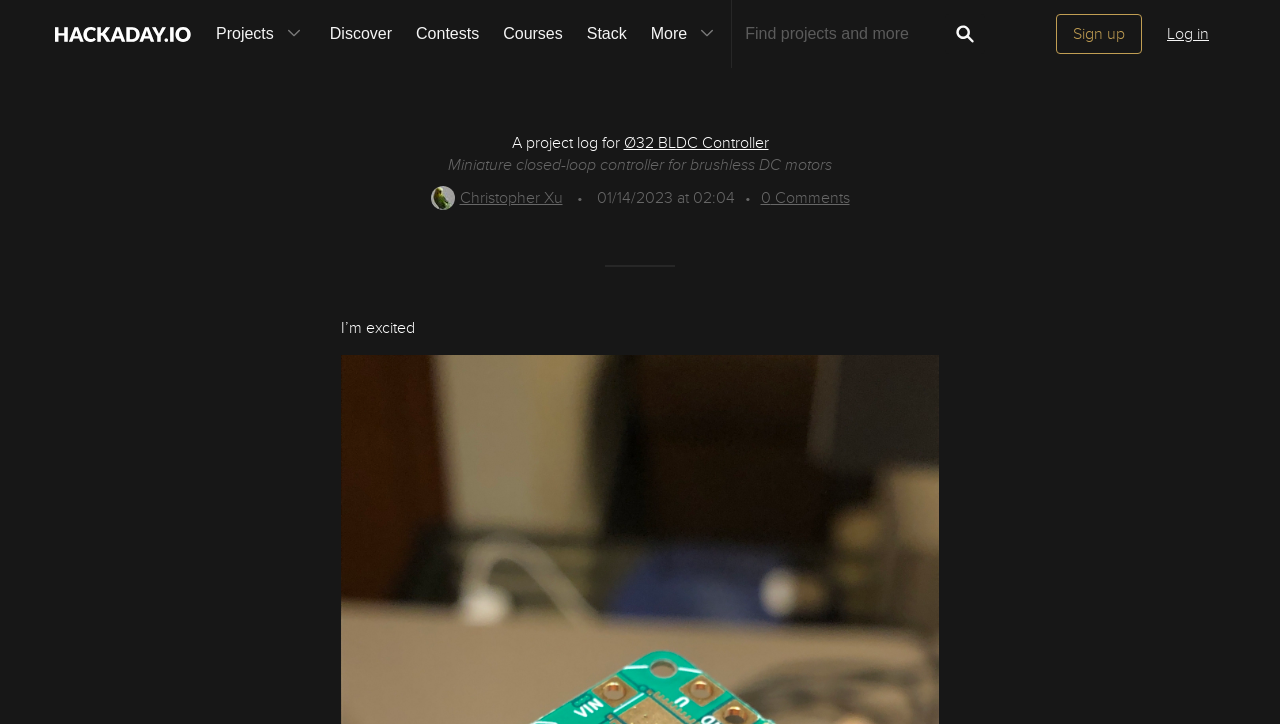When was the project last updated?
Please use the visual content to give a single word or phrase answer.

01/14/2023 at 02:04